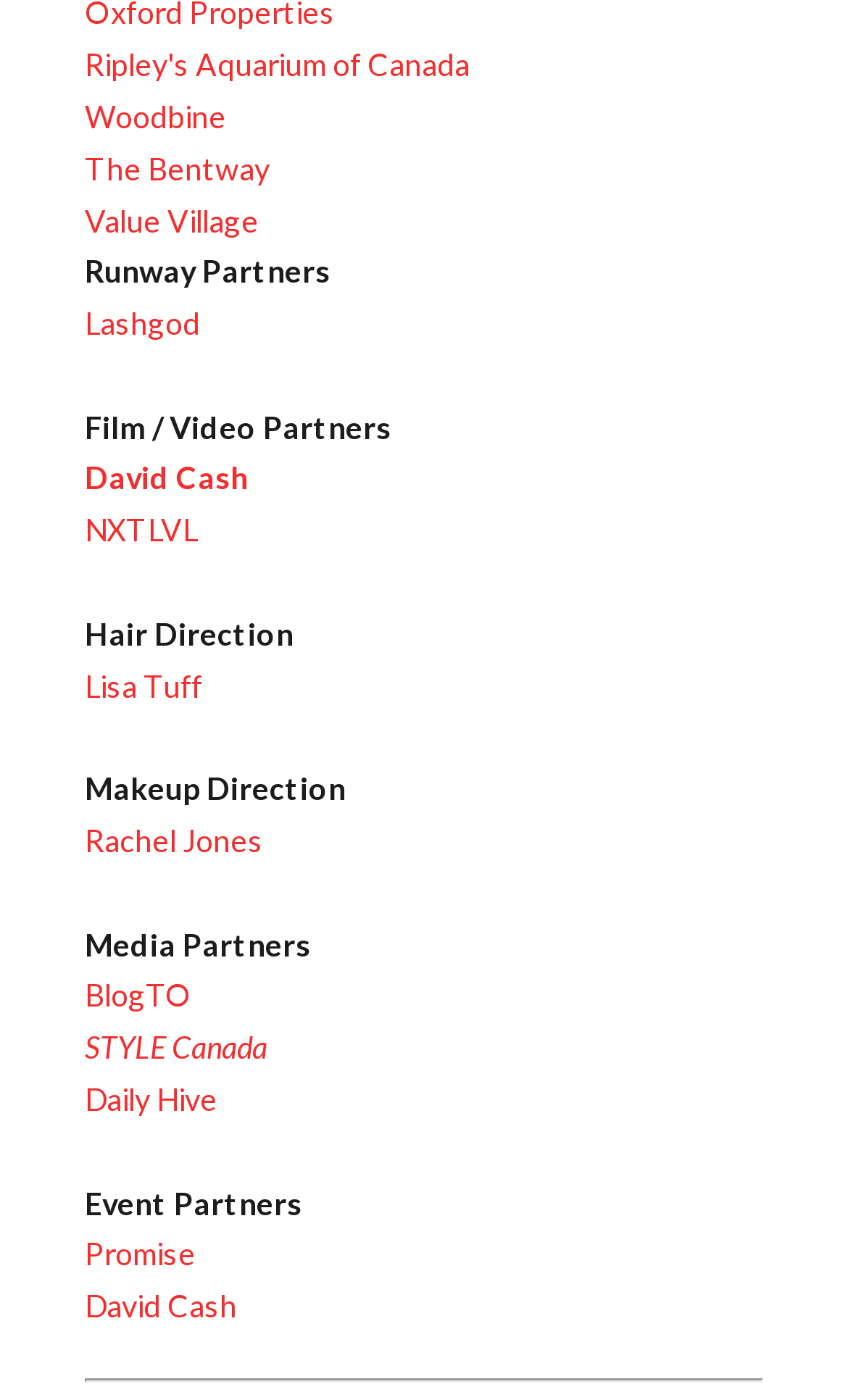Answer the question briefly using a single word or phrase: 
What is the first link on the webpage?

Ripley's Aquarium of Canada